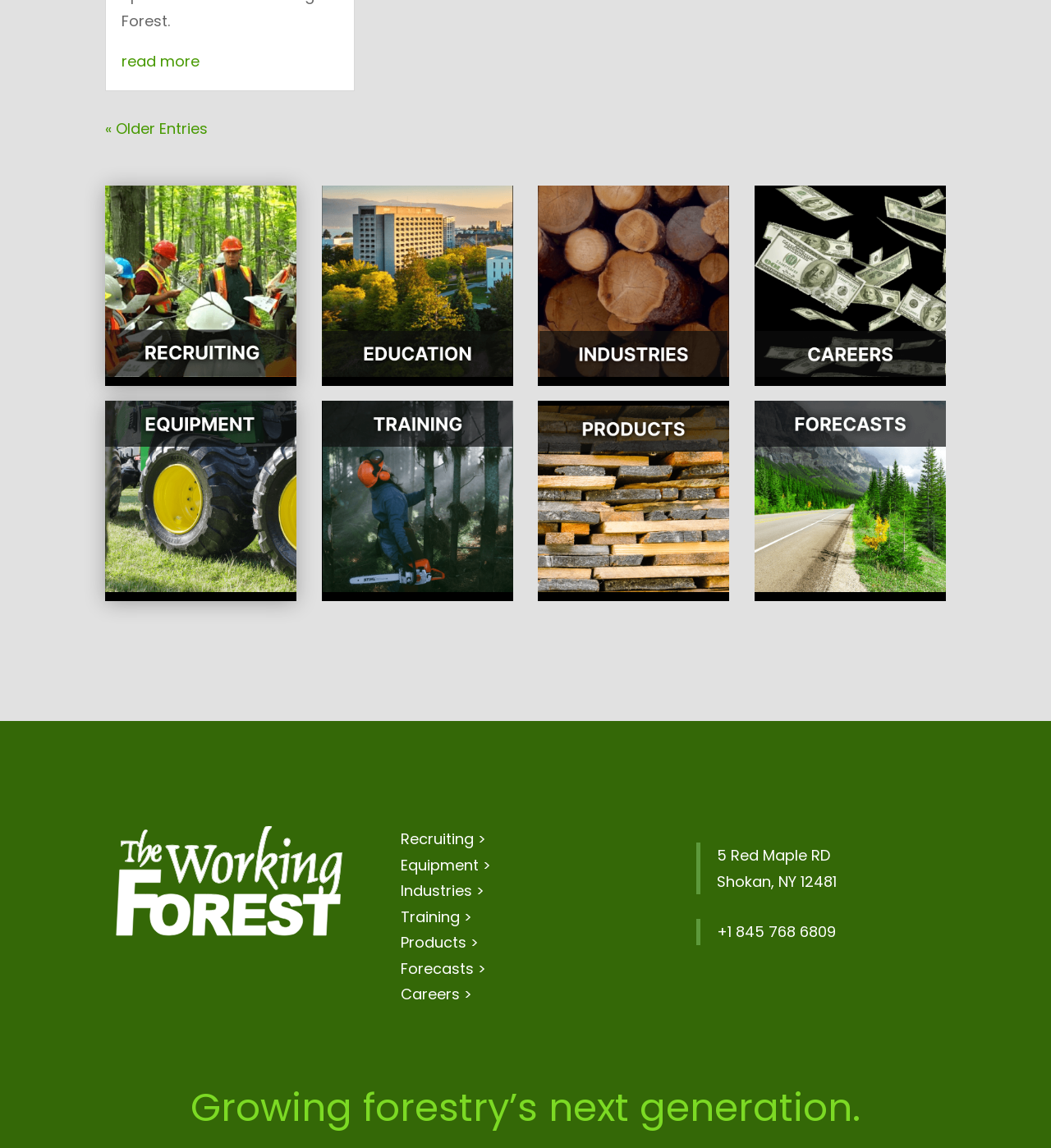Determine the bounding box for the described HTML element: "read more". Ensure the coordinates are four float numbers between 0 and 1 in the format [left, top, right, bottom].

[0.116, 0.044, 0.19, 0.062]